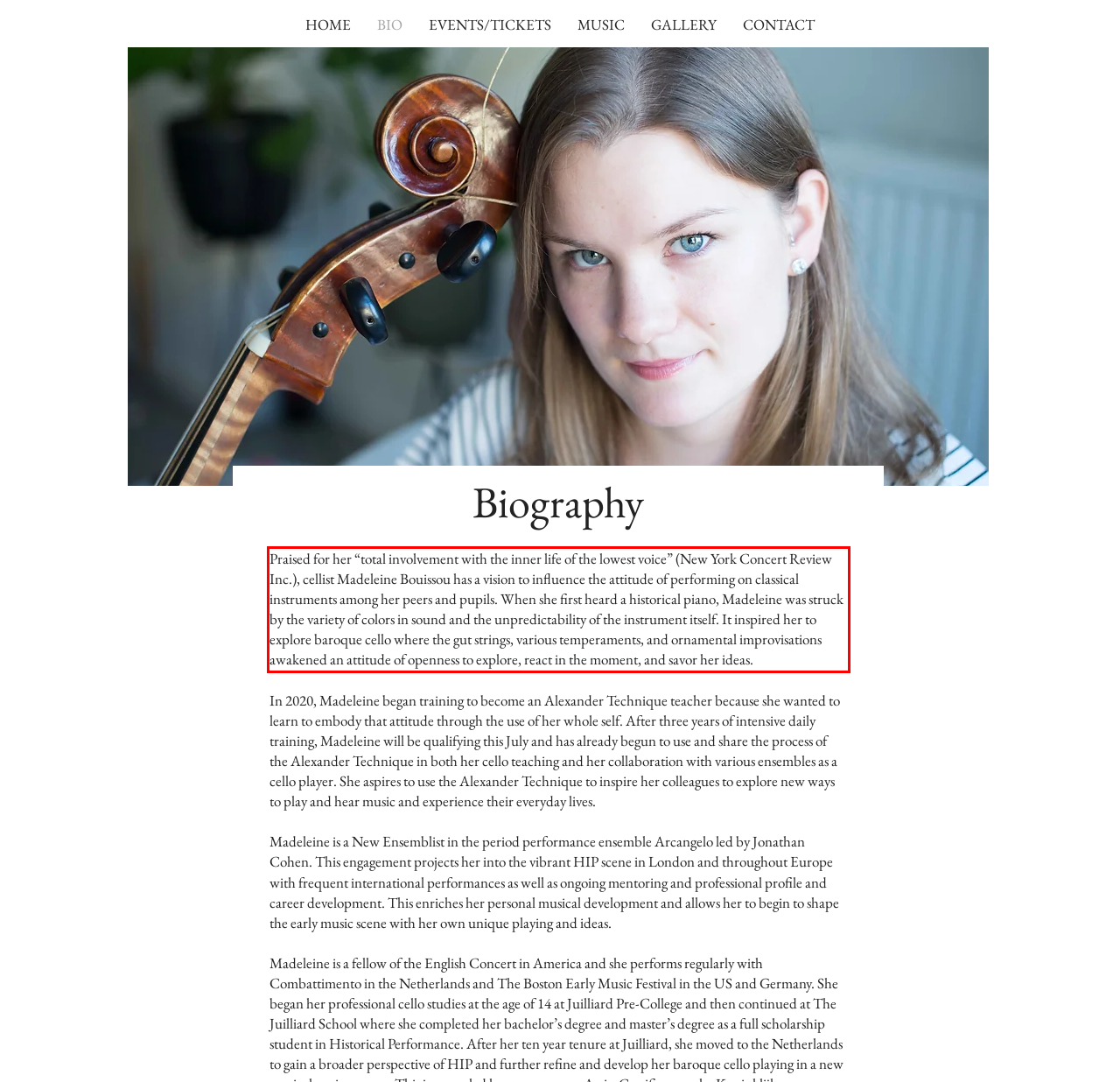Examine the webpage screenshot and use OCR to obtain the text inside the red bounding box.

Praised for her “total involvement with the inner life of the lowest voice” (New York Concert Review Inc.), cellist Madeleine Bouissou has a vision to influence the attitude of performing on classical instruments among her peers and pupils. When she first heard a historical piano, Madeleine was struck by the variety of colors in sound and the unpredictability of the instrument itself. It inspired her to explore baroque cello where the gut strings, various temperaments, and ornamental improvisations awakened an attitude of openness to explore, react in the moment, and savor her ideas.